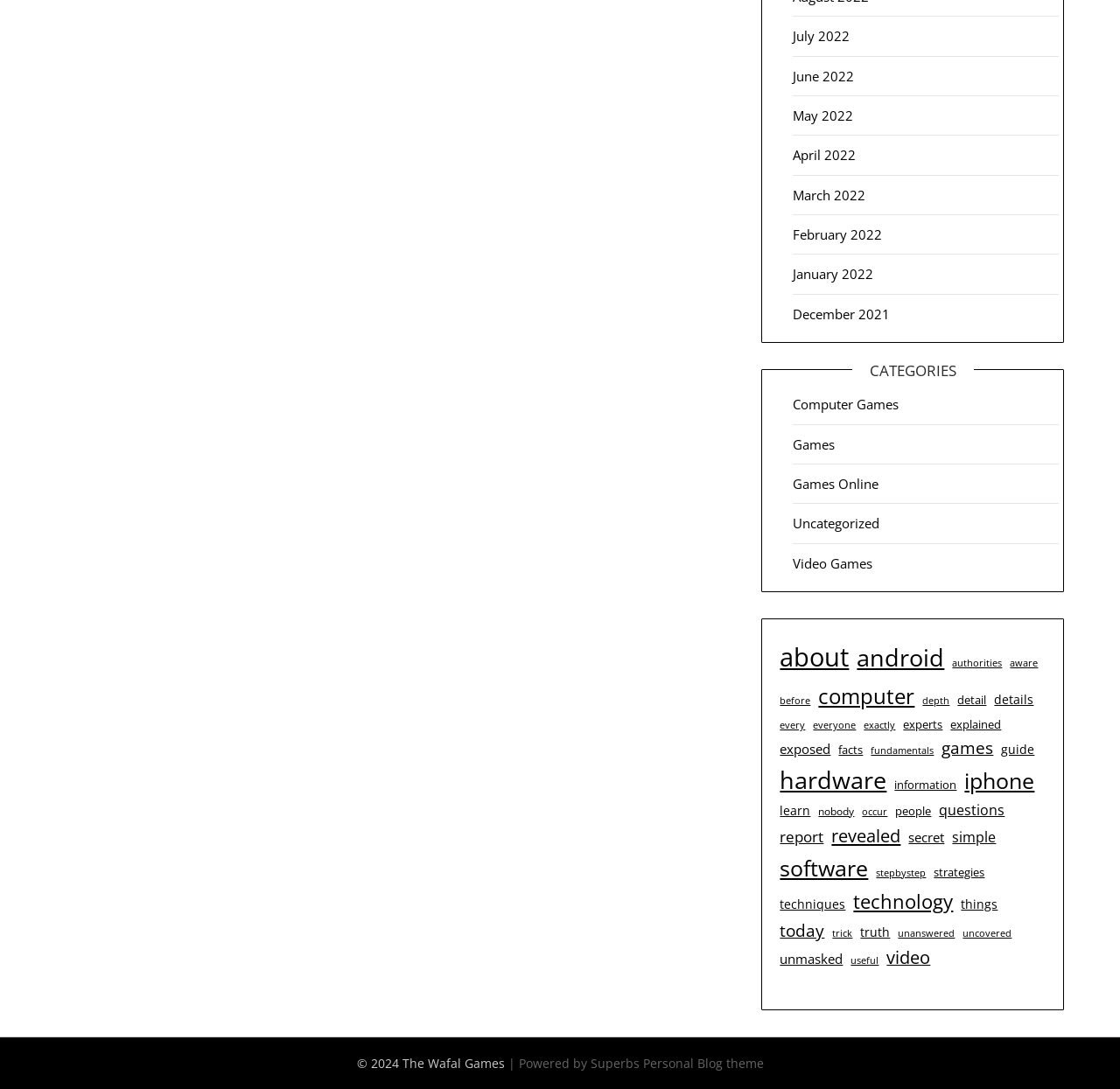Identify the bounding box coordinates of the section to be clicked to complete the task described by the following instruction: "Read other articles". The coordinates should be four float numbers between 0 and 1, formatted as [left, top, right, bottom].

None